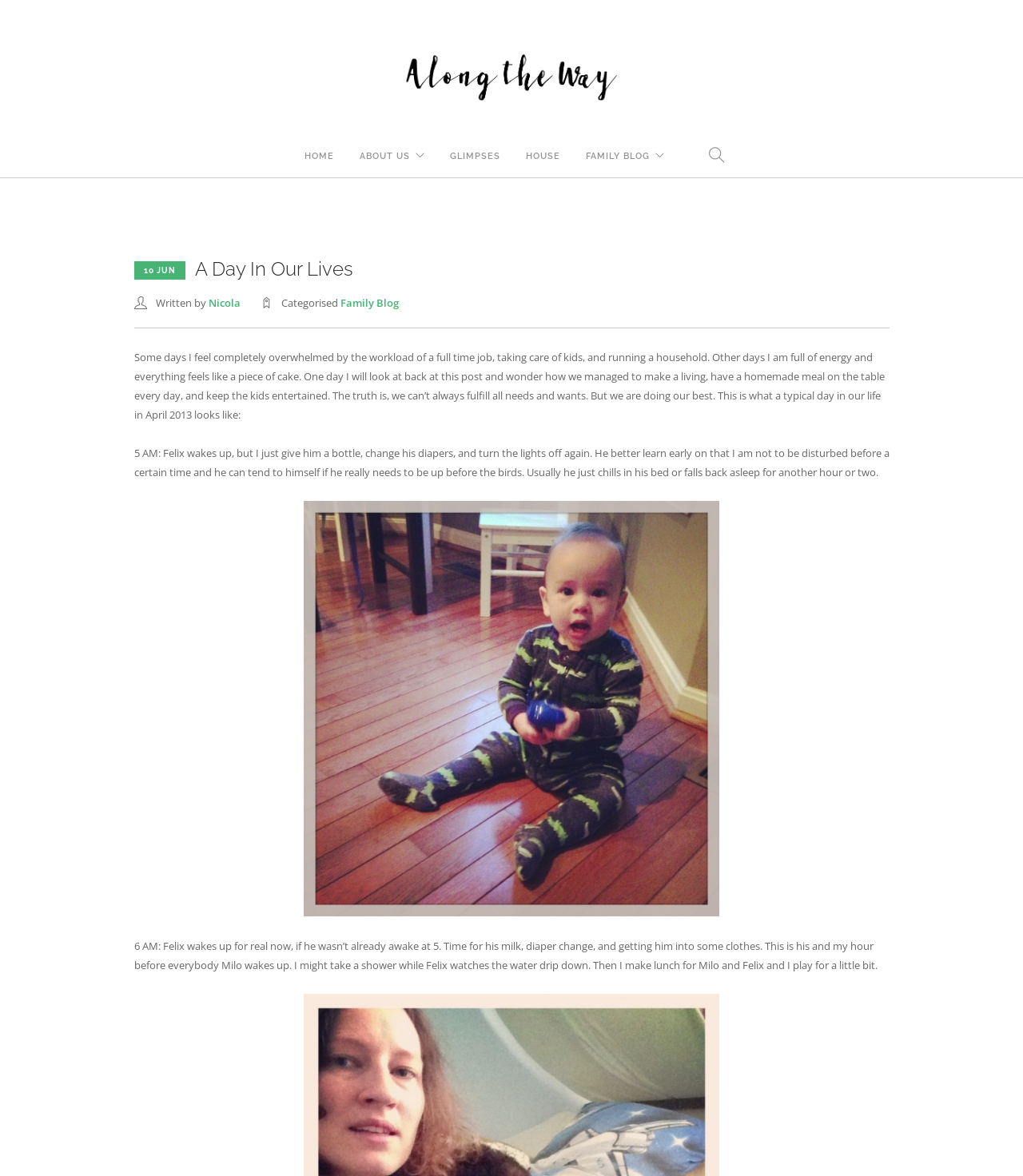Provide a short answer to the following question with just one word or phrase: How many images are there in the blog post?

2